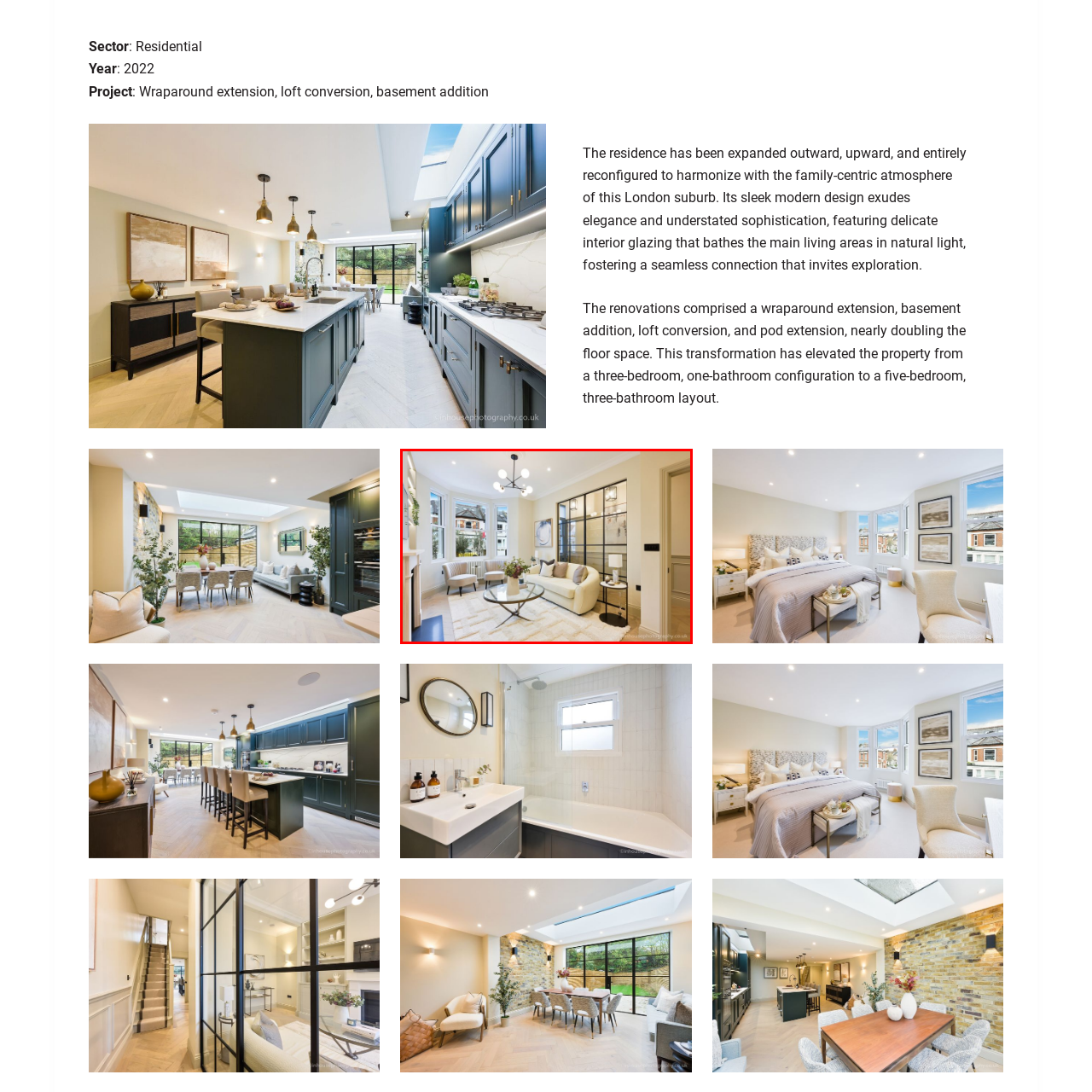How many armchairs are there?
View the image highlighted by the red bounding box and provide your answer in a single word or a brief phrase.

Two